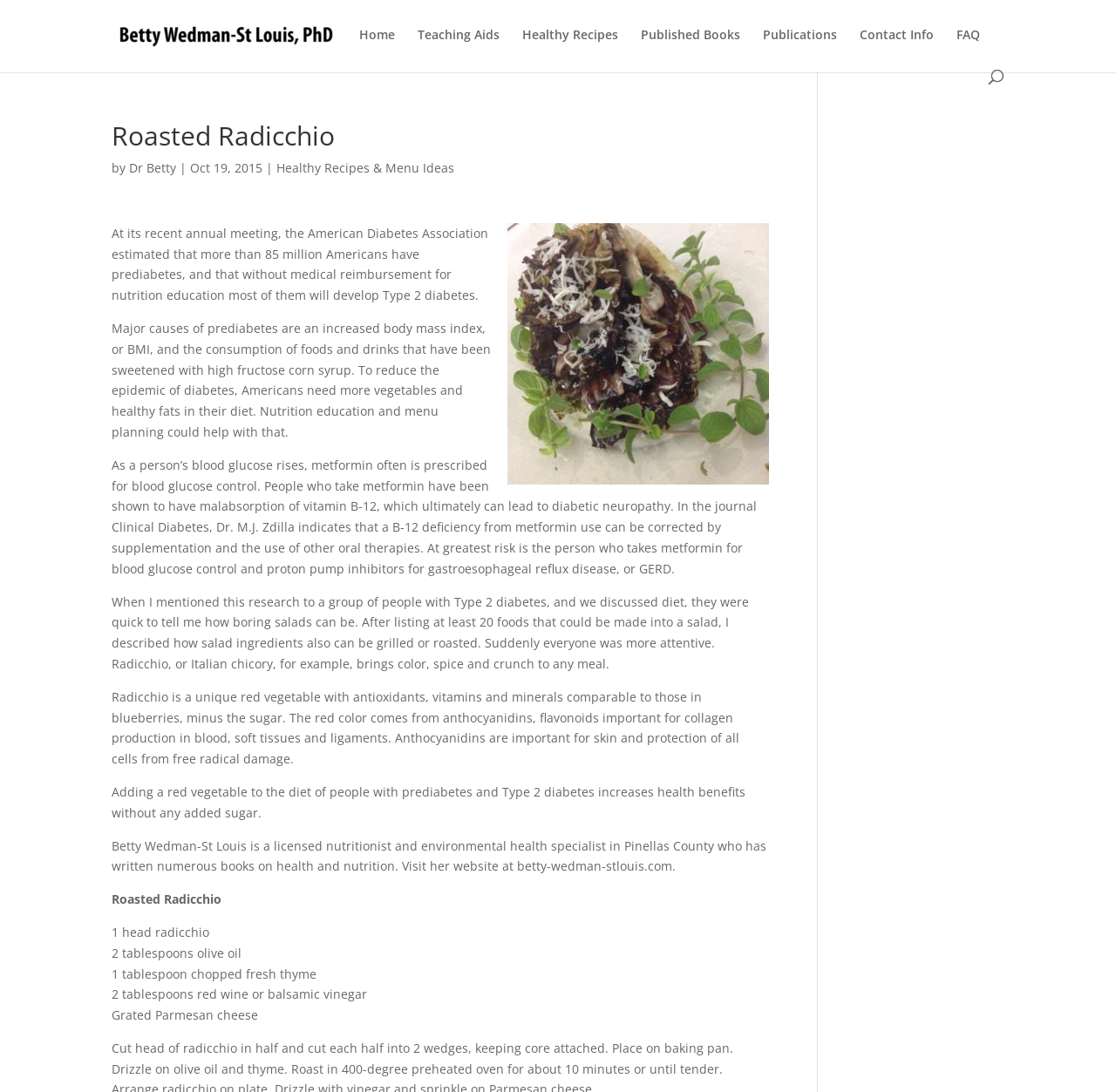Determine the bounding box coordinates of the clickable region to carry out the instruction: "Read more about Healthy Recipes & Menu Ideas".

[0.248, 0.146, 0.407, 0.161]